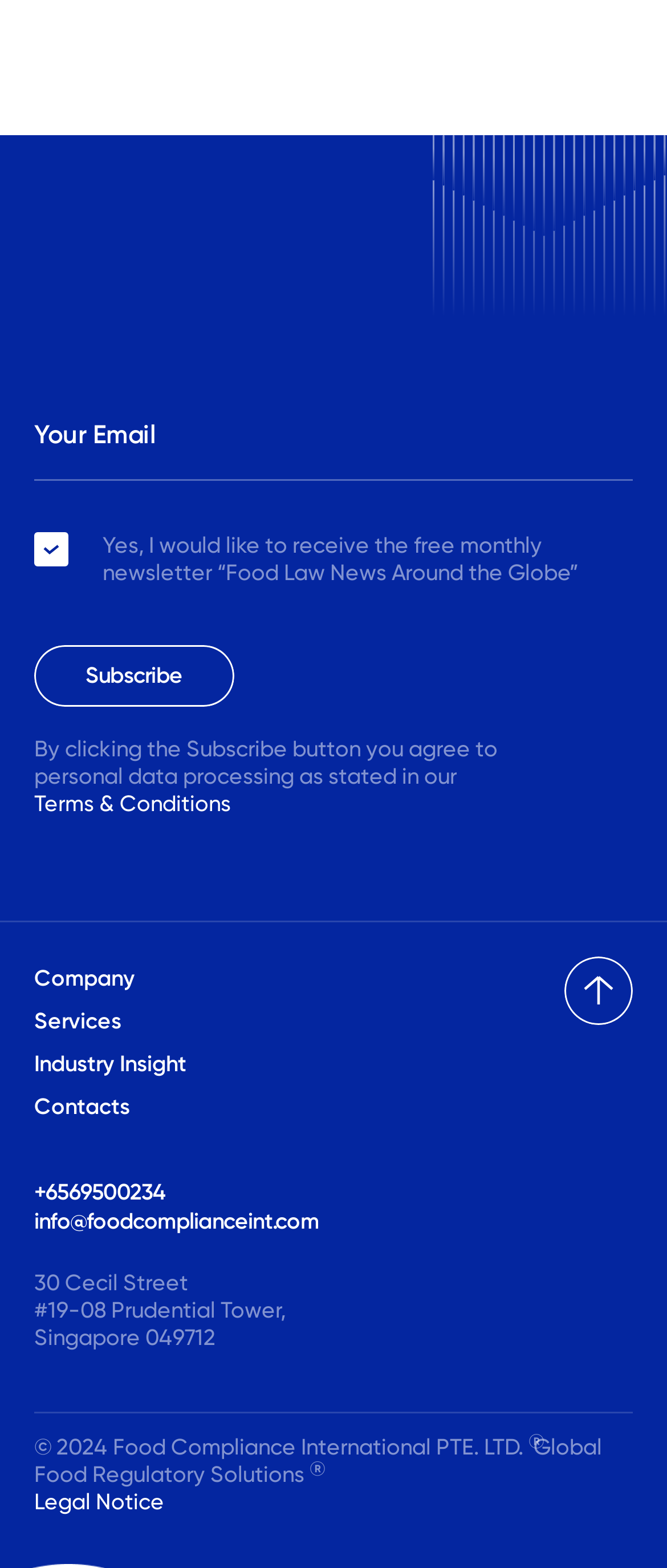What is the copyright year?
Use the information from the screenshot to give a comprehensive response to the question.

The copyright year can be found in the static text element at the bottom of the webpage, which reads '© 2024'.